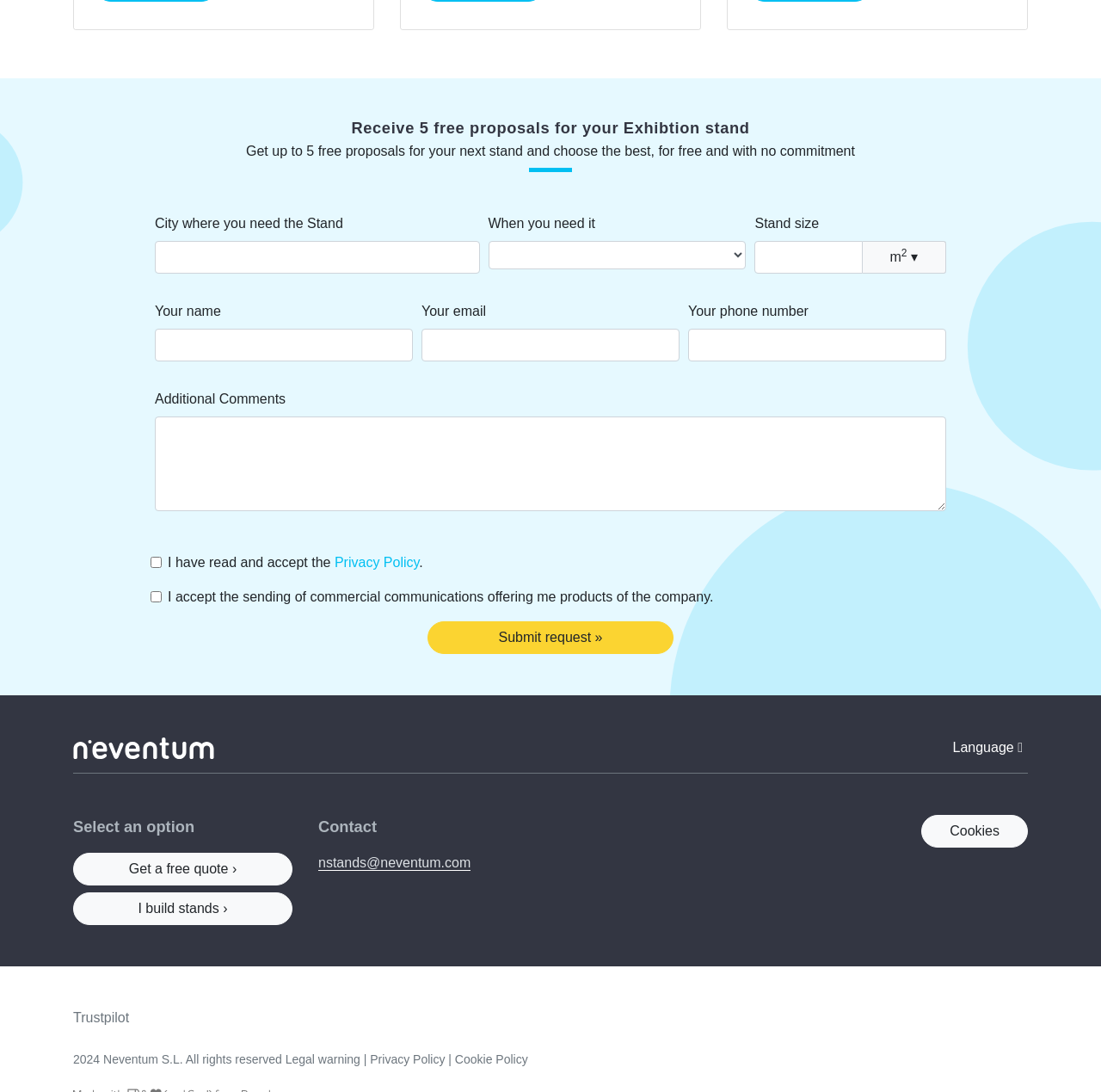Determine the bounding box coordinates of the clickable element necessary to fulfill the instruction: "Enter city where you need the stand". Provide the coordinates as four float numbers within the 0 to 1 range, i.e., [left, top, right, bottom].

[0.141, 0.221, 0.436, 0.251]